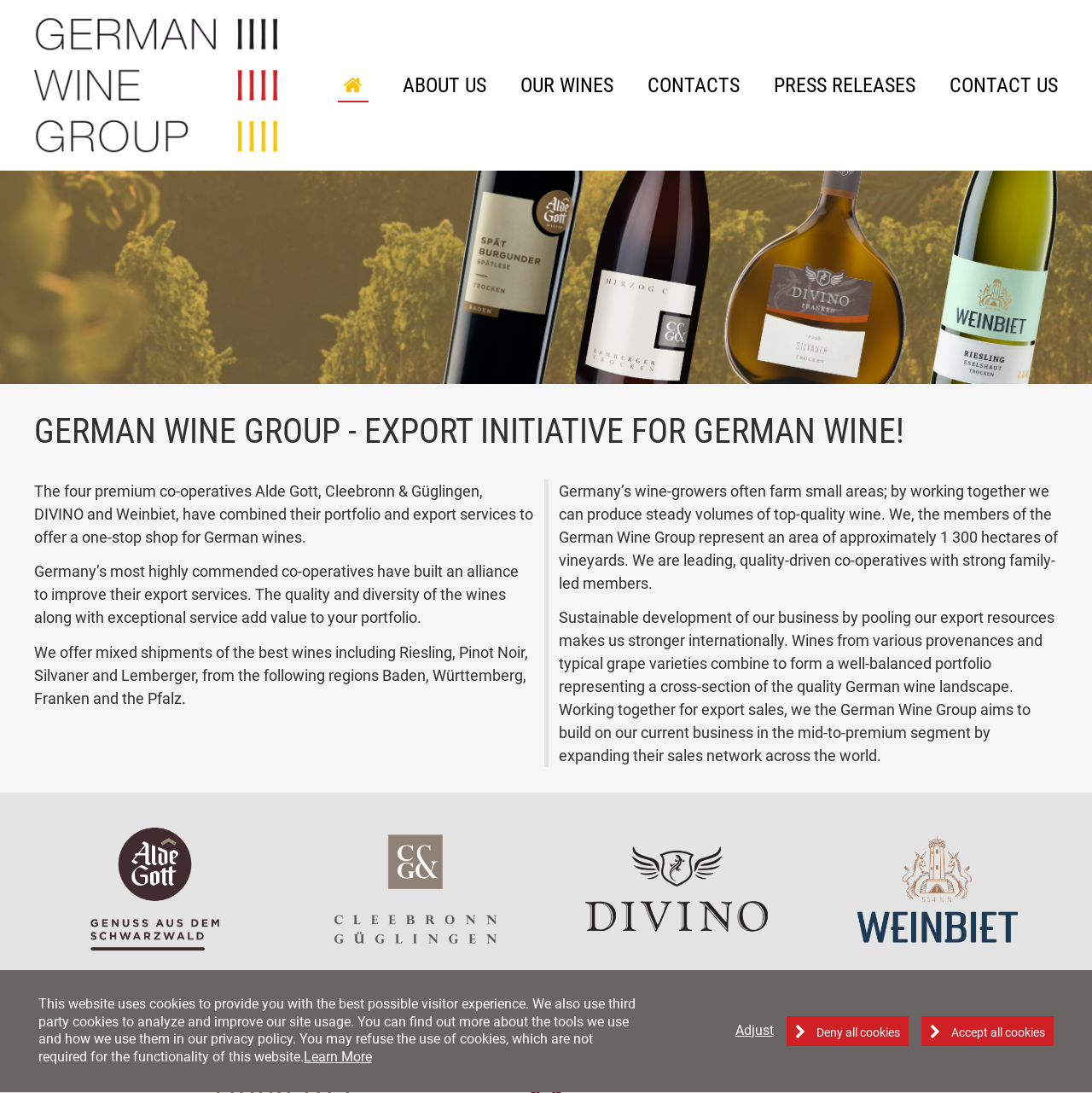What is the name of the logo on the top left?
Identify the answer in the screenshot and reply with a single word or phrase.

German Wine Group Logo